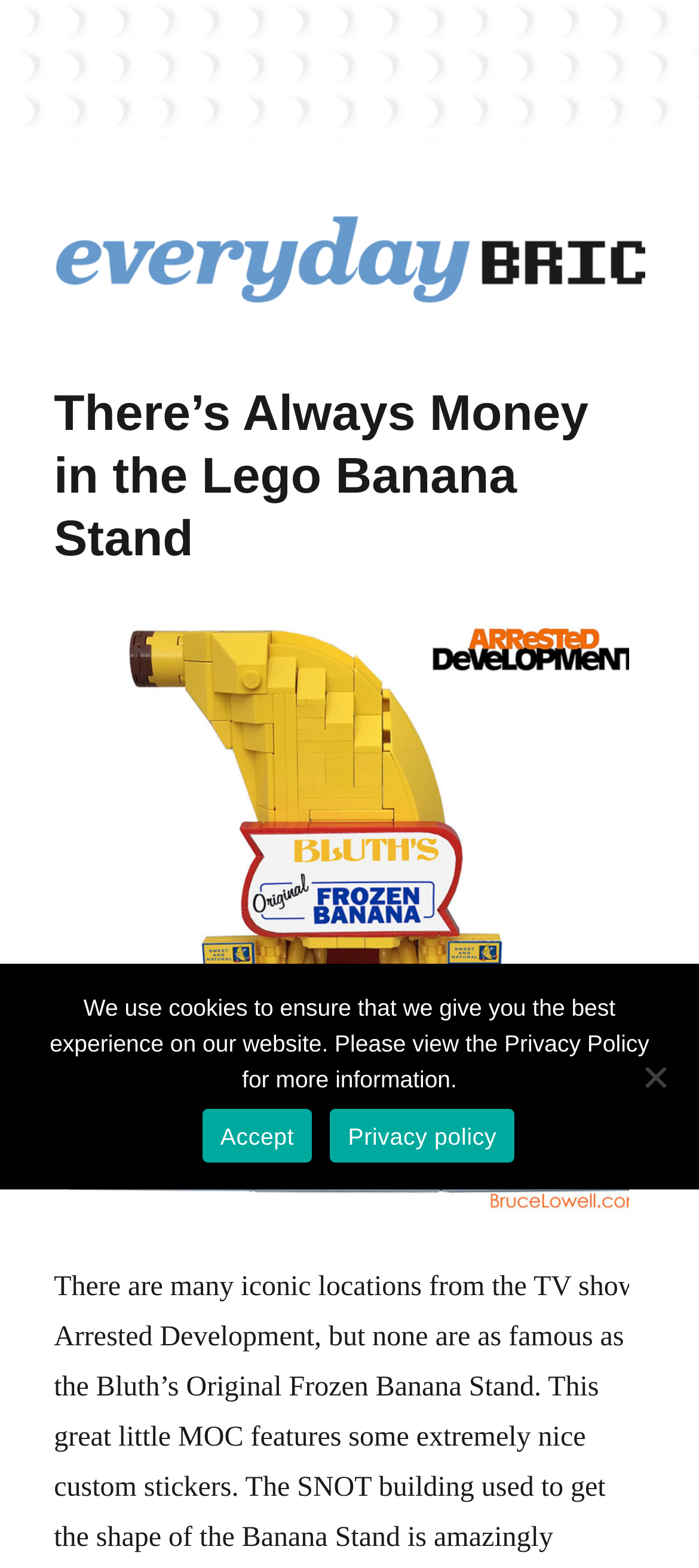Identify the bounding box coordinates for the UI element mentioned here: "EverydayBricks". Provide the coordinates as four float values between 0 and 1, i.e., [left, top, right, bottom].

[0.077, 0.212, 0.52, 0.242]